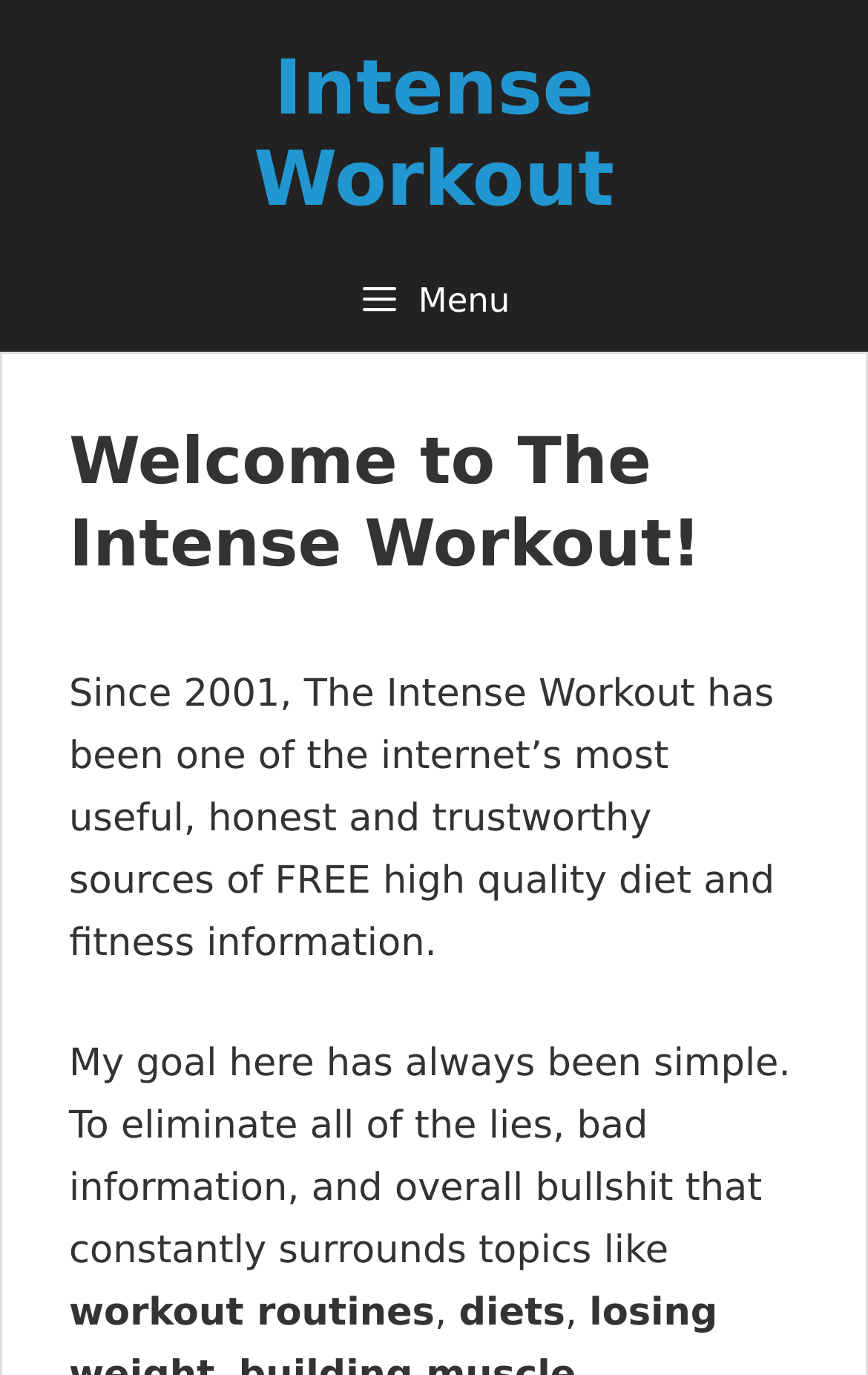Respond to the question below with a single word or phrase:
What is the goal of the website's creator?

Eliminate misinformation